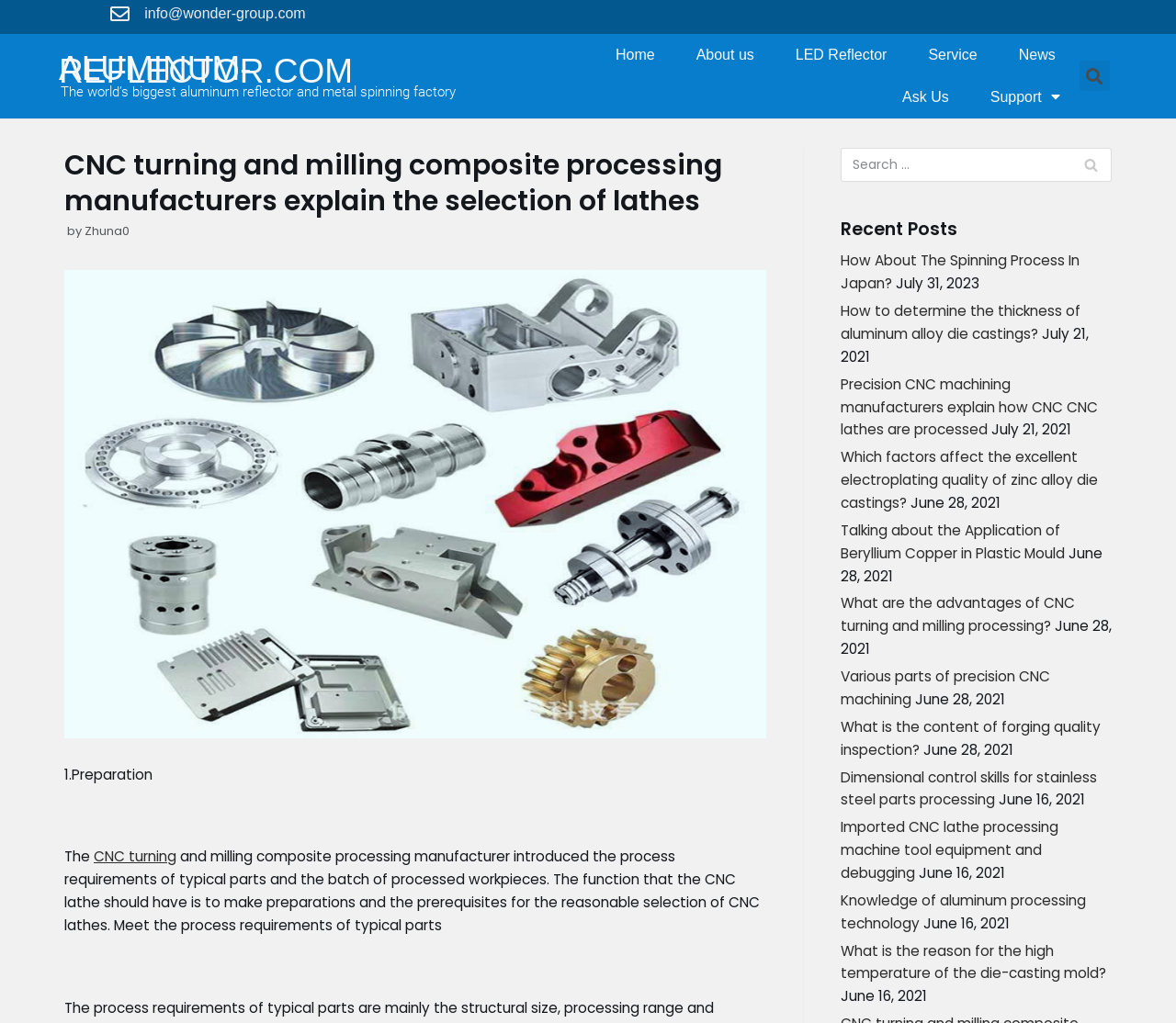Bounding box coordinates must be specified in the format (top-left x, top-left y, bottom-right x, bottom-right y). All values should be floating point numbers between 0 and 1. What are the bounding box coordinates of the UI element described as: parent_node: Search for: value="Search"

[0.91, 0.143, 0.945, 0.176]